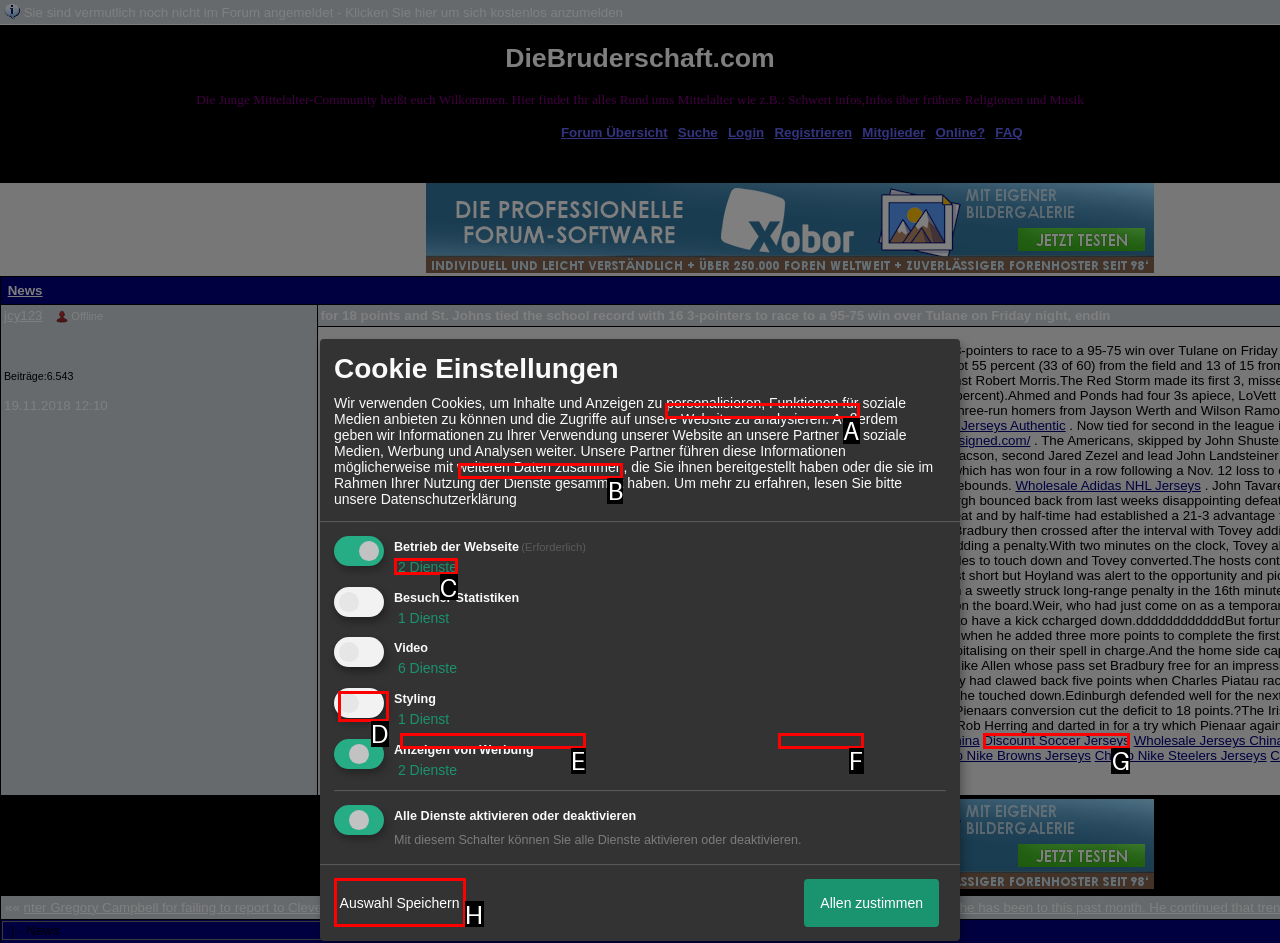Using the element description: parent_node: Styling aria-describedby="purpose-item-styling-description", select the HTML element that matches best. Answer with the letter of your choice.

D